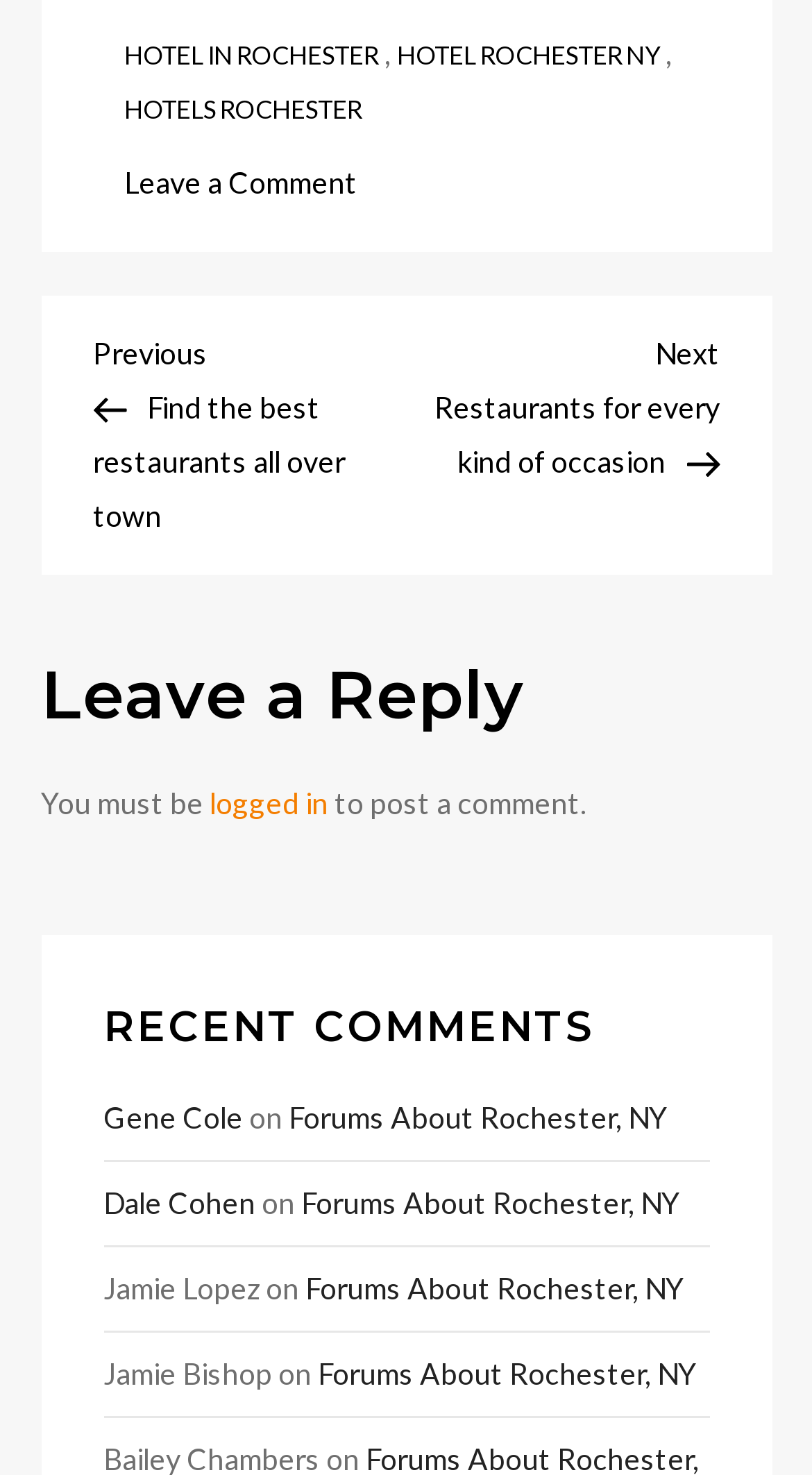How many recent comments are listed?
Provide a one-word or short-phrase answer based on the image.

4